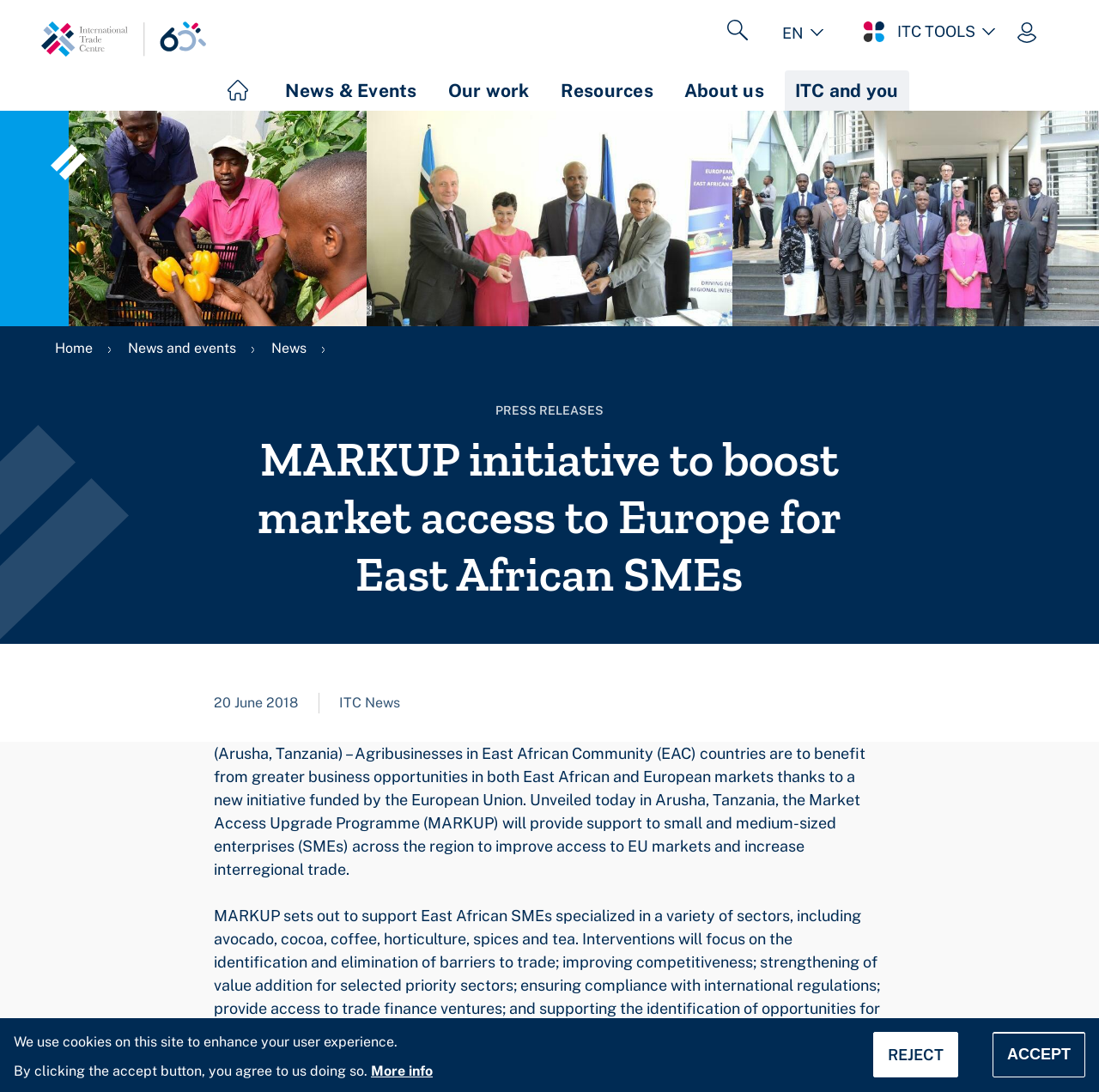Respond with a single word or phrase to the following question:
What is the name of the initiative?

MARKUP